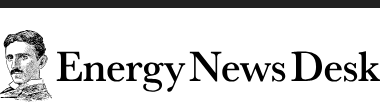From the image, can you give a detailed response to the question below:
Who is the historical figure featured in the logo?

The caption explicitly mentions that the logo features a stylized illustration of Nikola Tesla, a Serbian-American inventor and engineer who made significant contributions to the development of electrical energy.